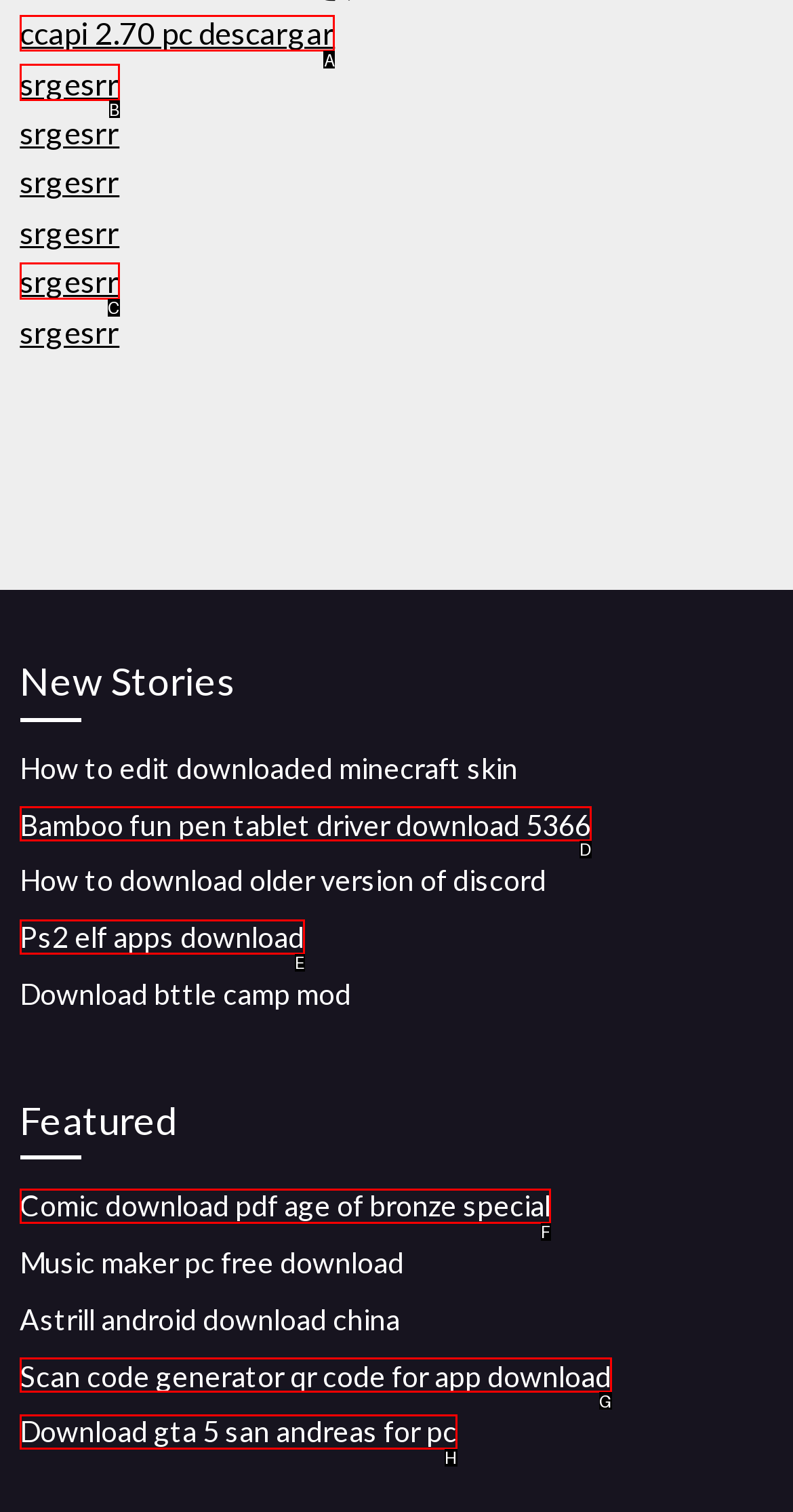Decide which letter you need to select to fulfill the task: download ccap 2.70 pc
Answer with the letter that matches the correct option directly.

A